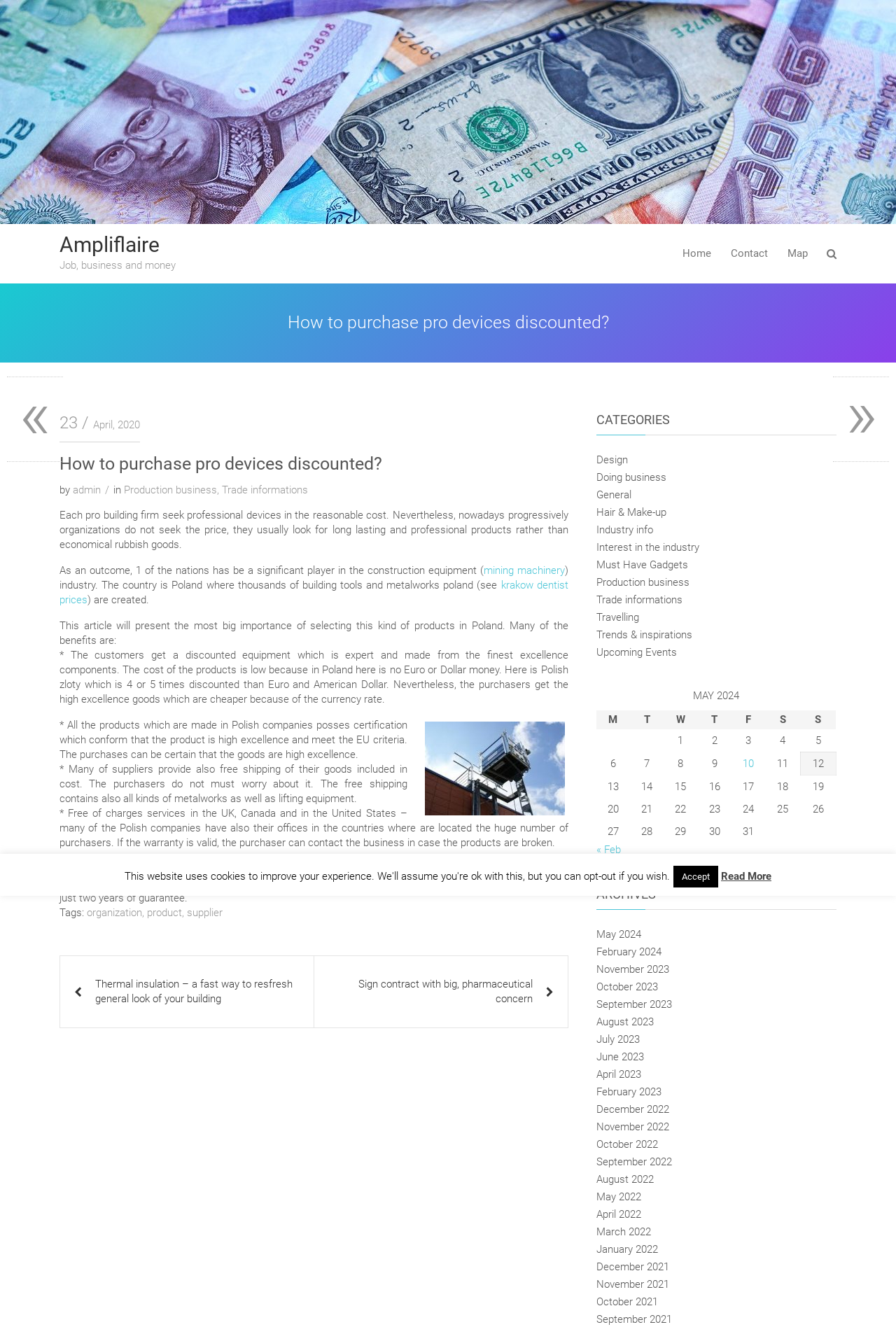Identify the bounding box coordinates of the section to be clicked to complete the task described by the following instruction: "Check the calendar for May 2024". The coordinates should be four float numbers between 0 and 1, formatted as [left, top, right, bottom].

[0.665, 0.519, 0.934, 0.635]